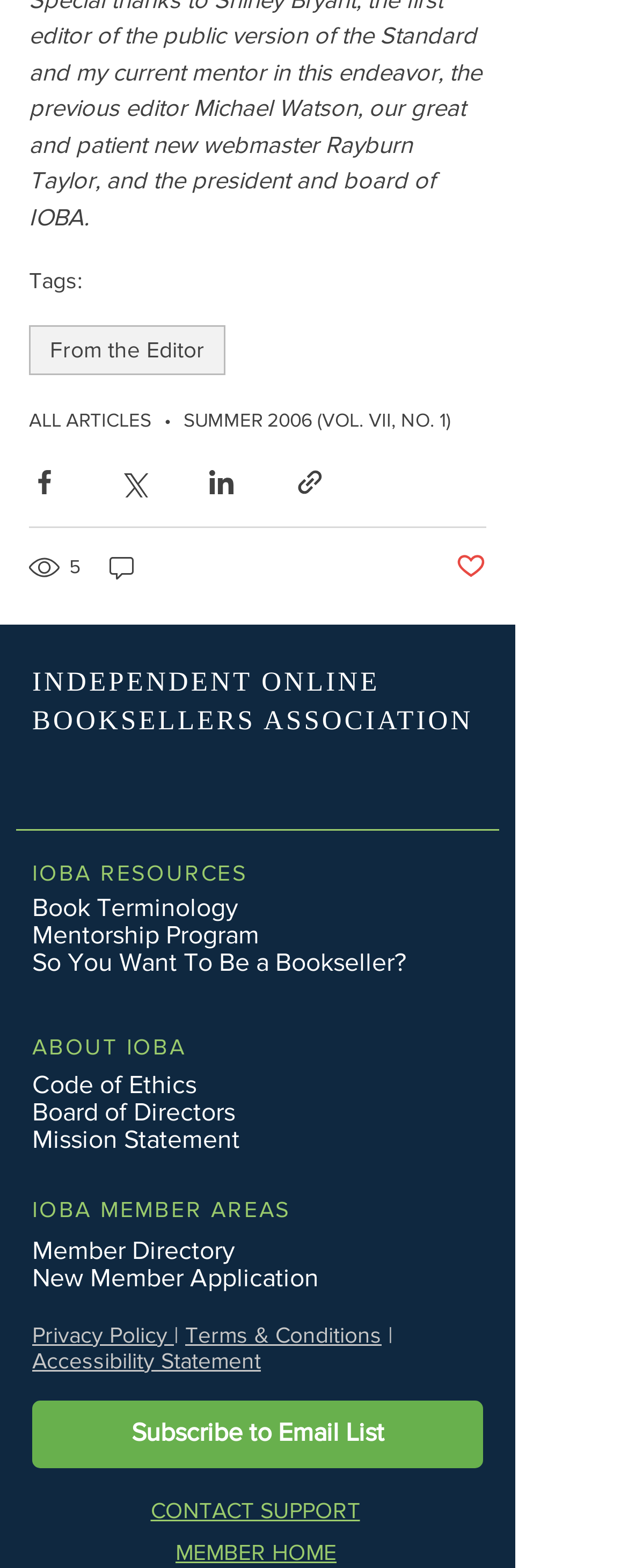Locate the bounding box of the UI element described by: "Subscribe to Email List" in the given webpage screenshot.

[0.051, 0.893, 0.769, 0.936]